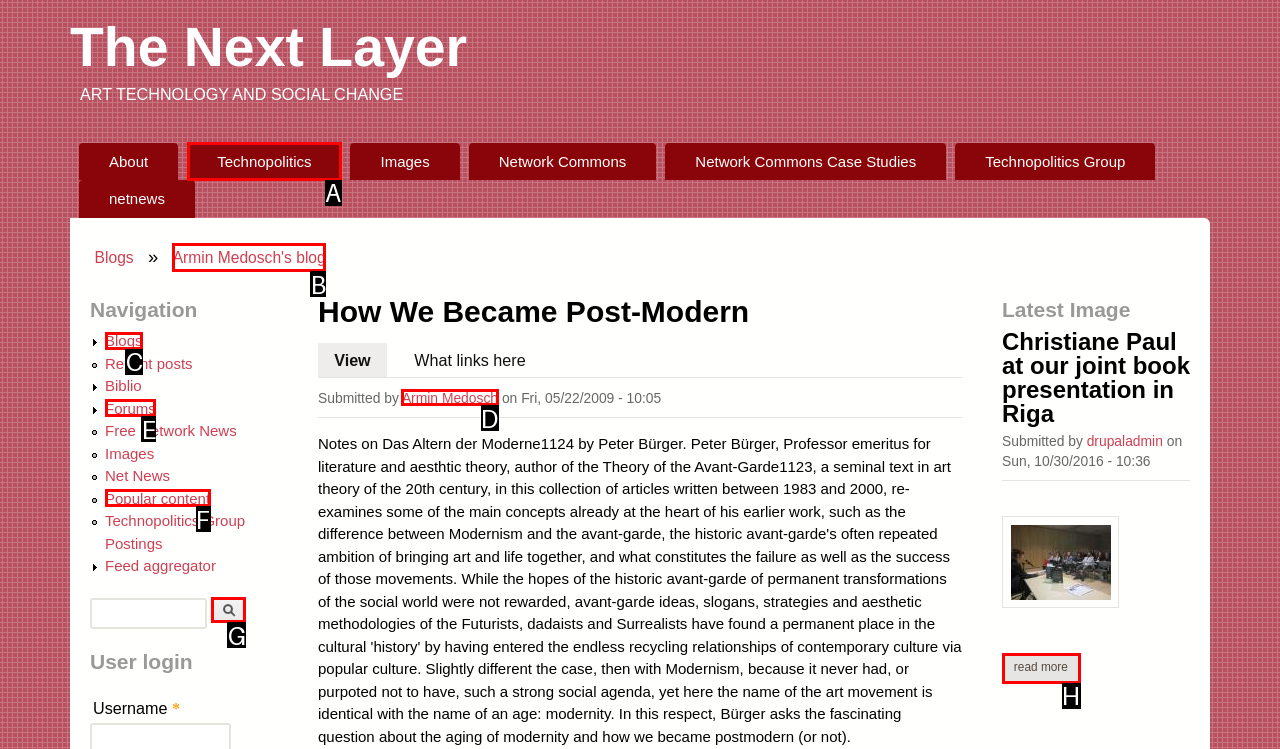Please indicate which HTML element to click in order to fulfill the following task: Read more about Christiane Paul at our joint book presentation in Riga Respond with the letter of the chosen option.

H